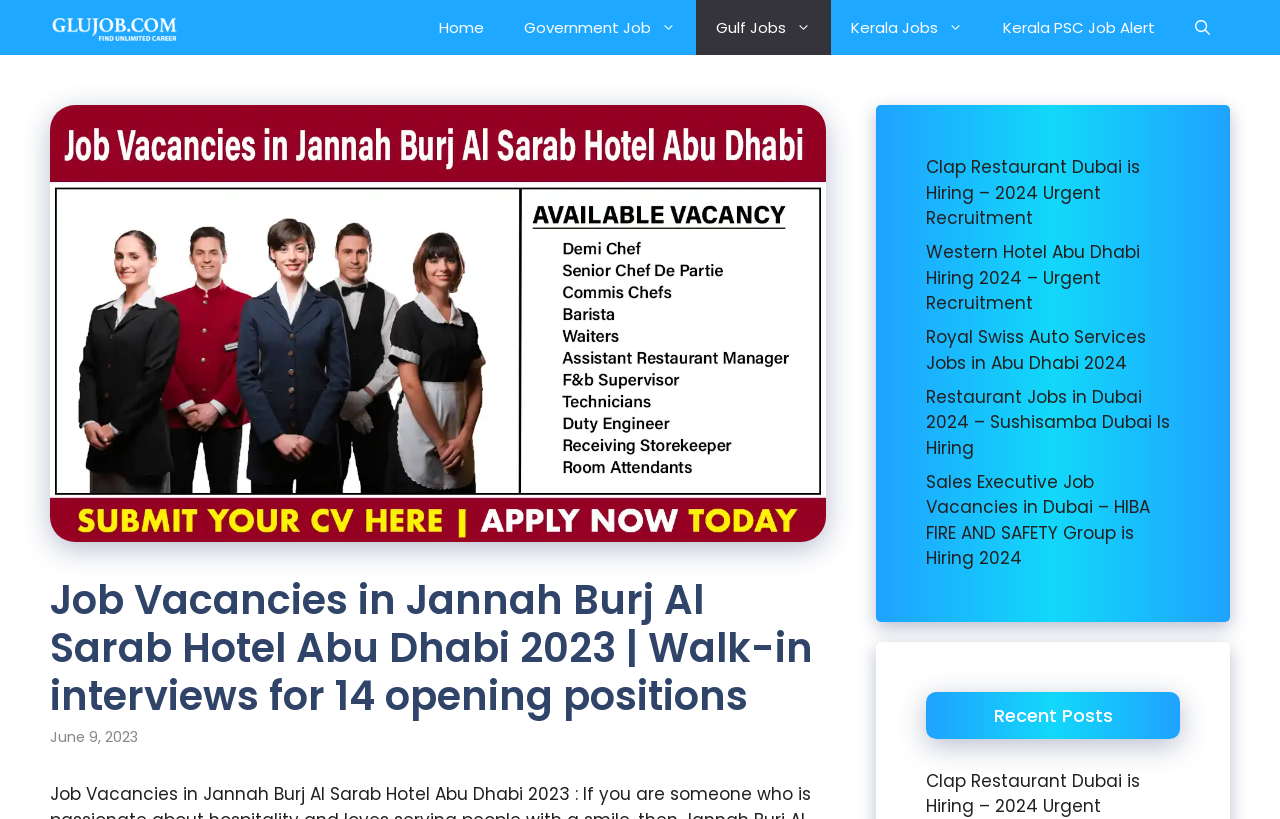Based on the element description "Gulf Jobs", predict the bounding box coordinates of the UI element.

[0.544, 0.0, 0.649, 0.067]